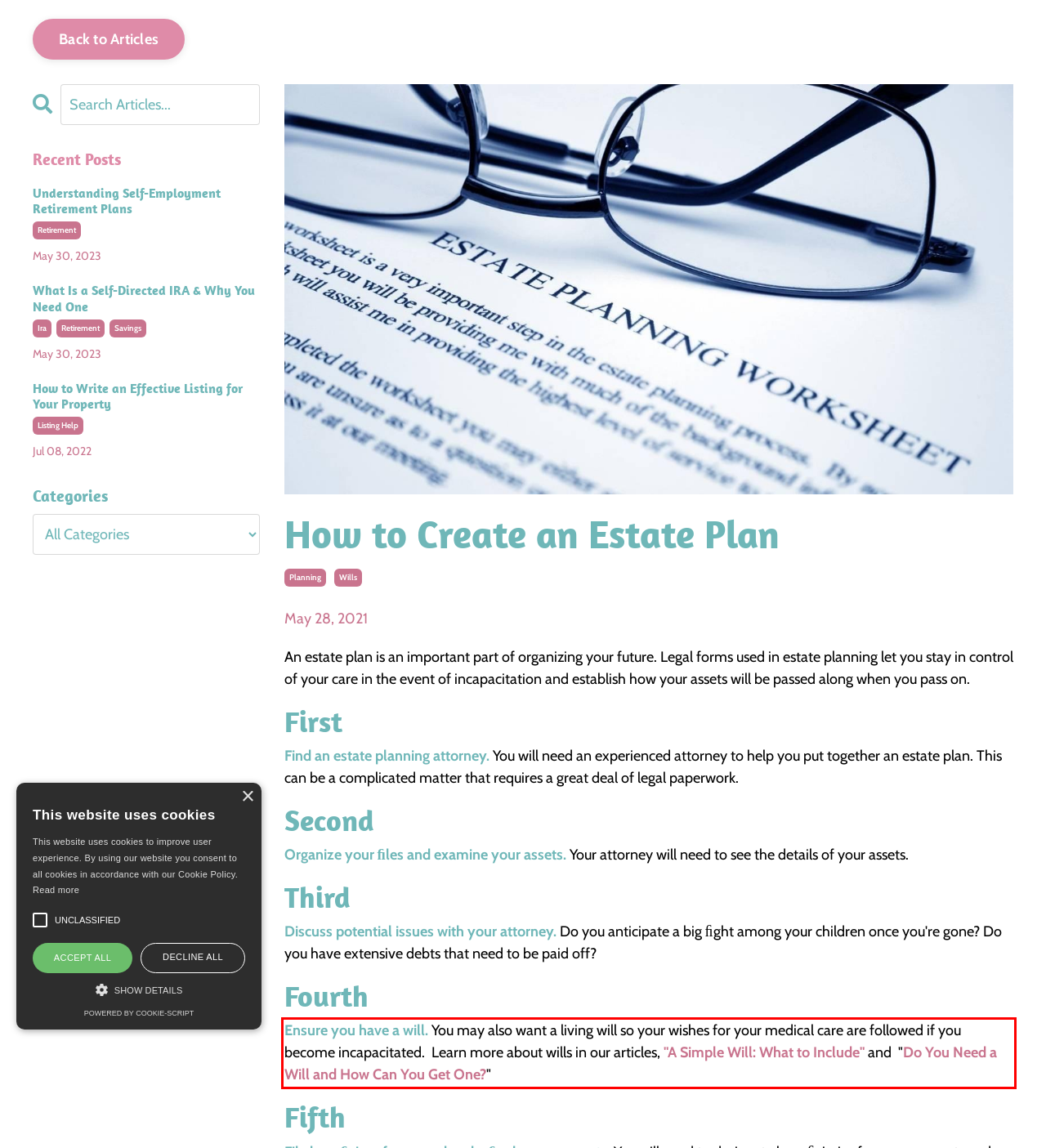Please analyze the provided webpage screenshot and perform OCR to extract the text content from the red rectangle bounding box.

Ensure you have a will. You may also want a living will so your wishes for your medical care are followed if you become incapacitated. Learn more about wills in our articles, "A Simple Will: What to Include" and "Do You Need a Will and How Can You Get One?"